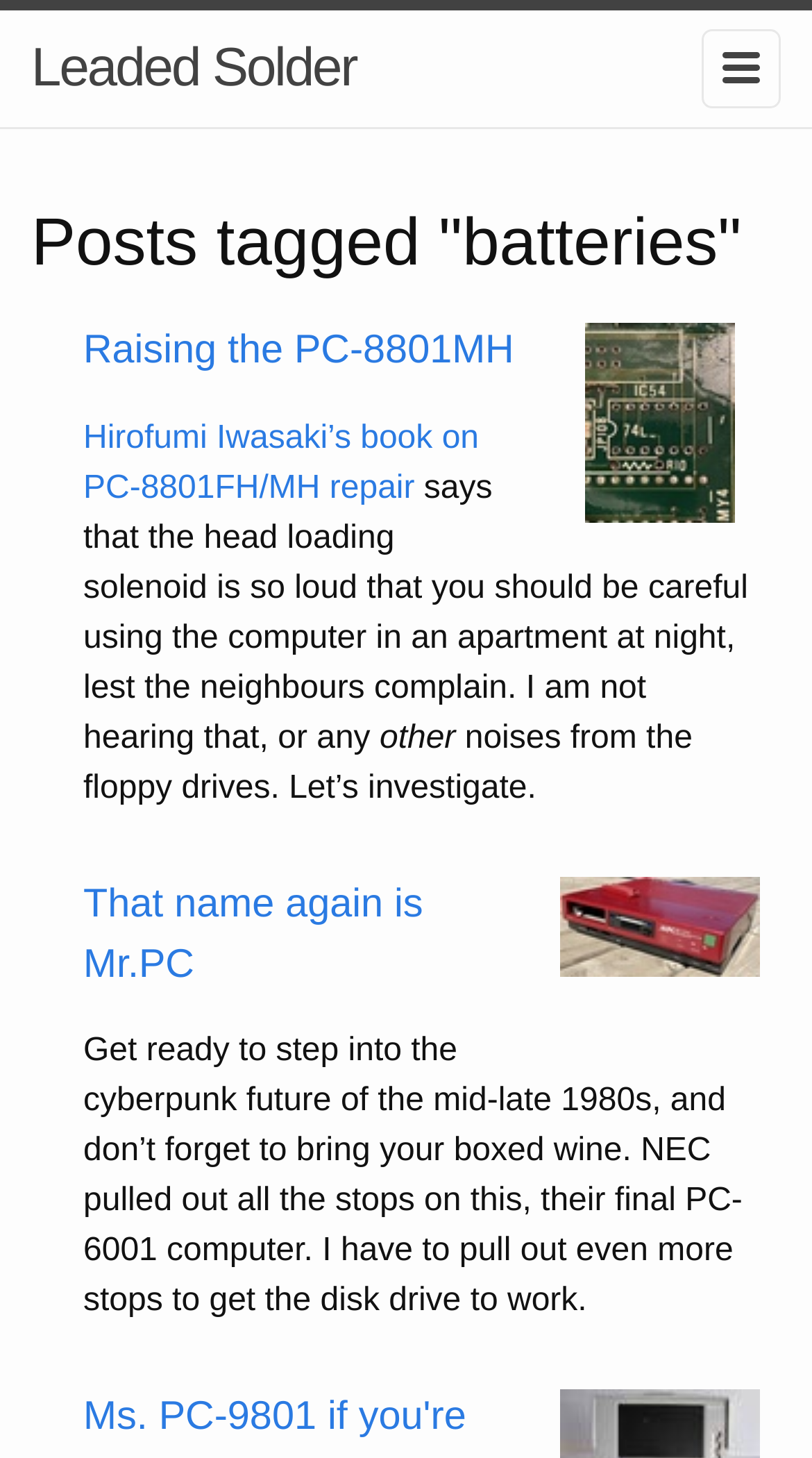Identify and provide the bounding box coordinates of the UI element described: "Raising the PC-8801MH". The coordinates should be formatted as [left, top, right, bottom], with each number being a float between 0 and 1.

[0.103, 0.226, 0.633, 0.256]